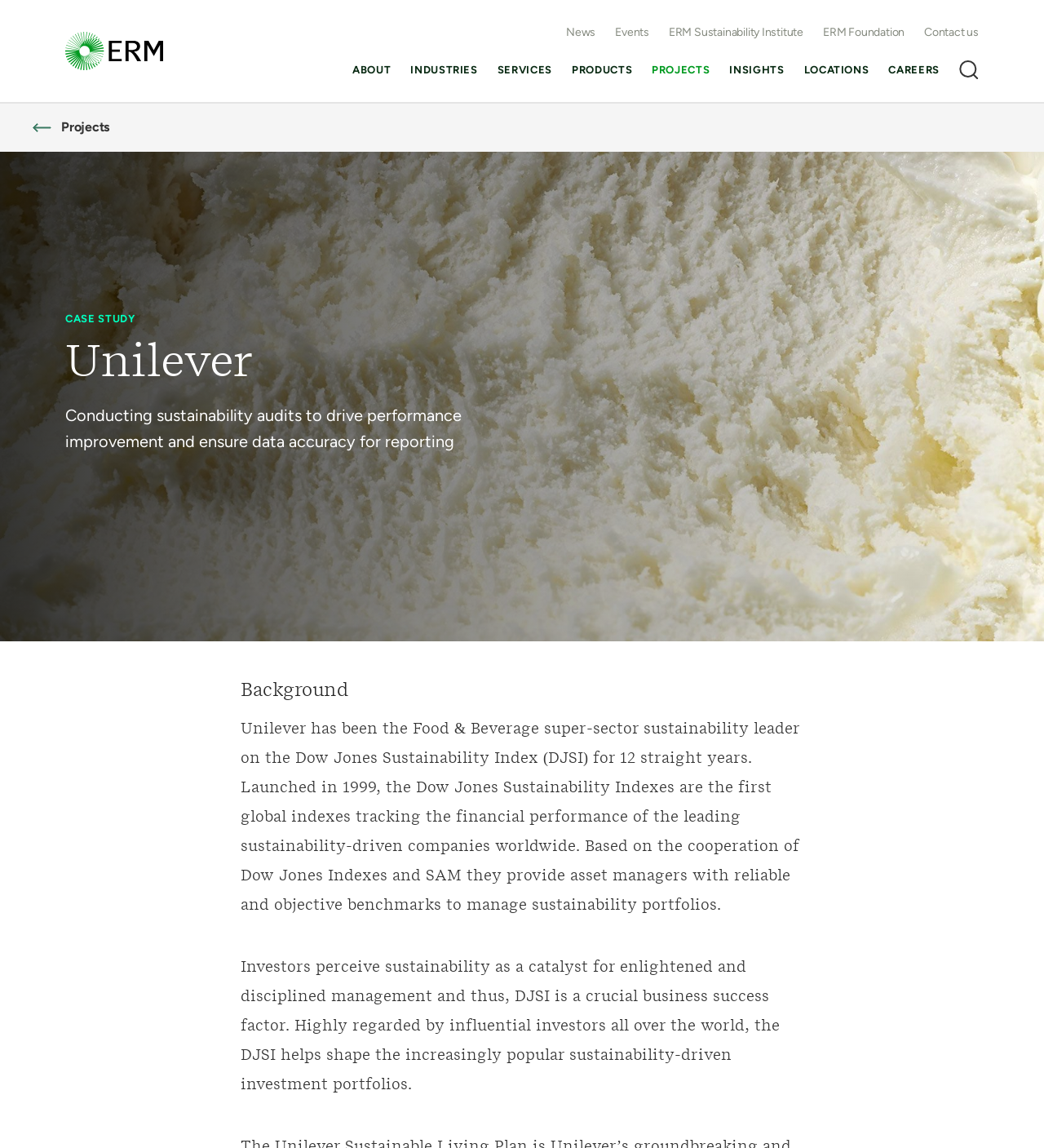How many links are there in the top navigation bar?
From the screenshot, provide a brief answer in one word or phrase.

9